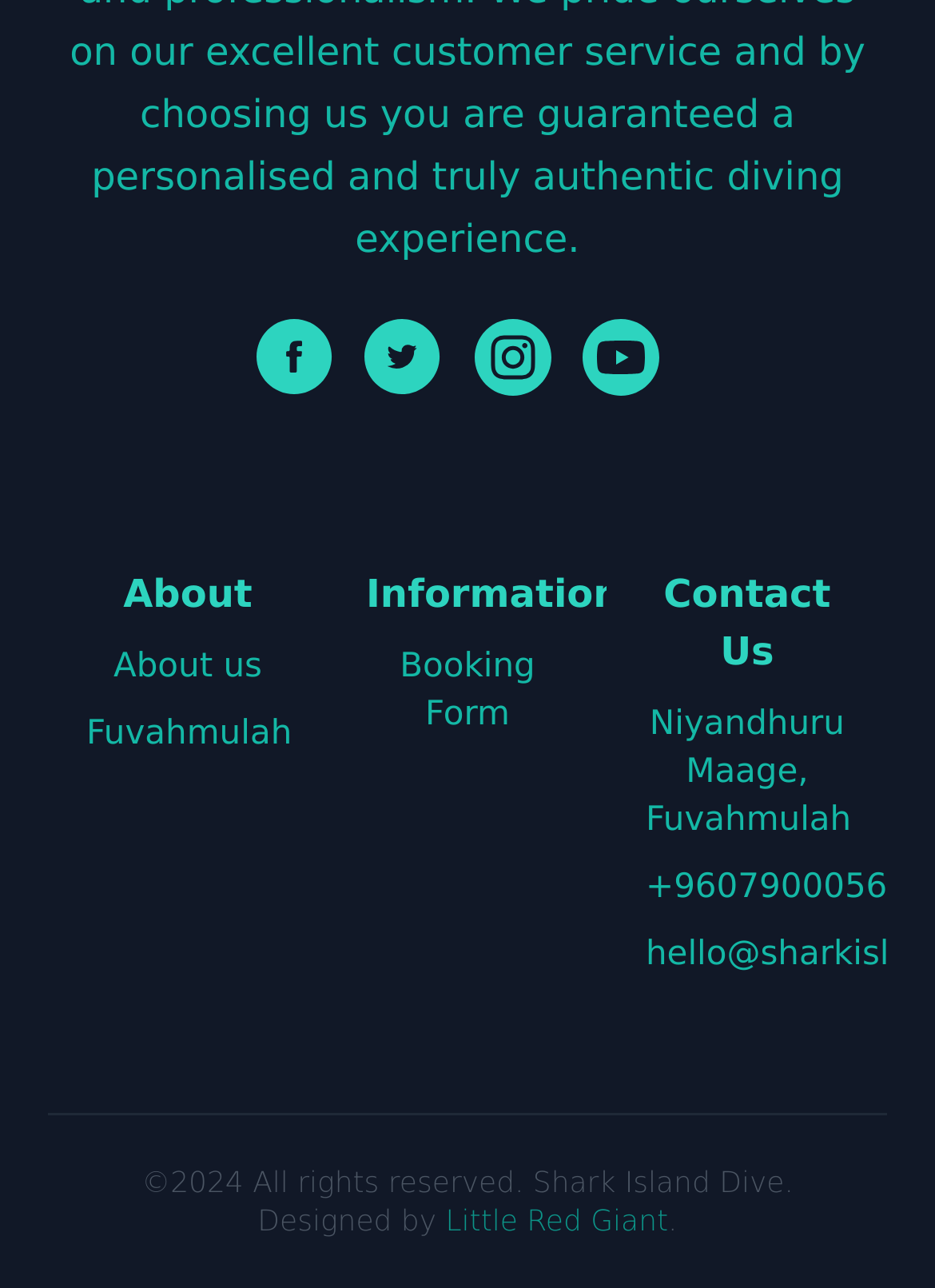Please answer the following question using a single word or phrase: 
What is the name of the dive center?

Shark Island Dive